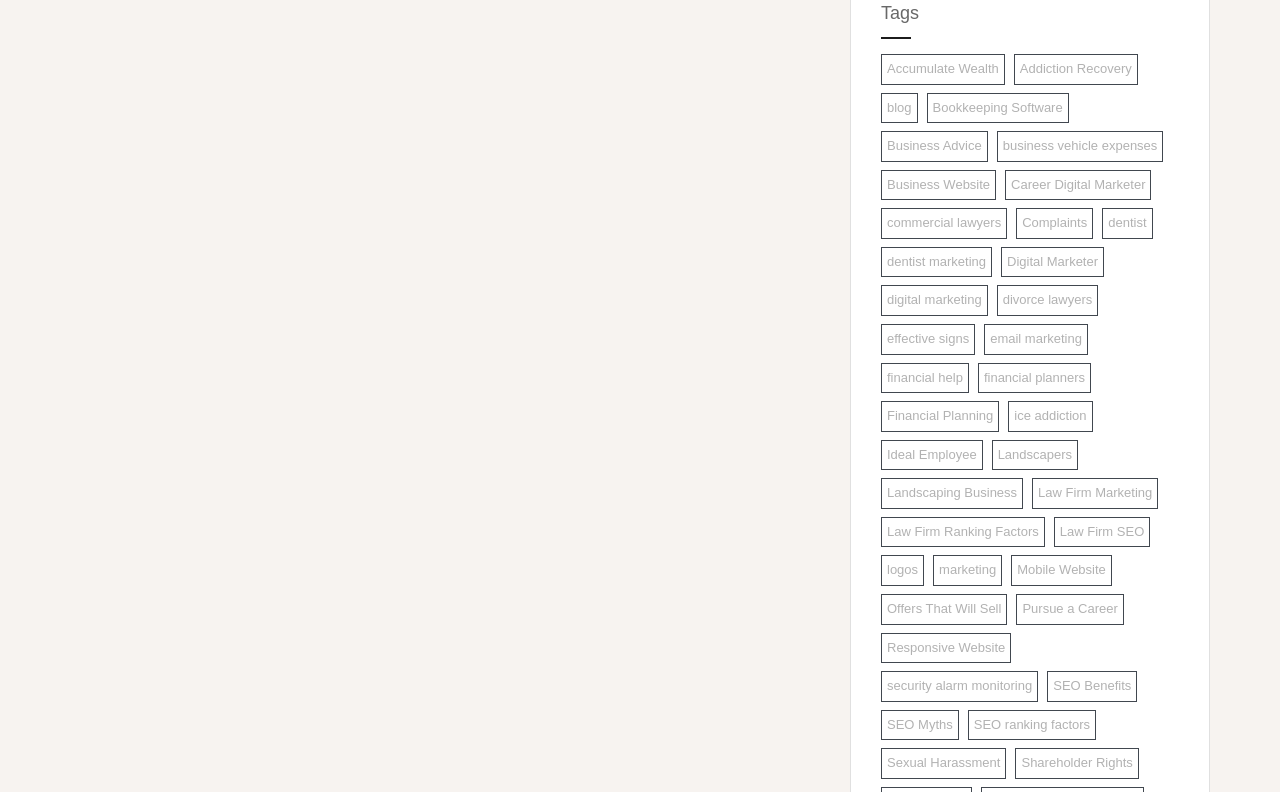How many items are under 'logos'?
Using the image as a reference, answer the question in detail.

The link element 'logos' has the text '(2 items)' which indicates that there are 2 items under this category.